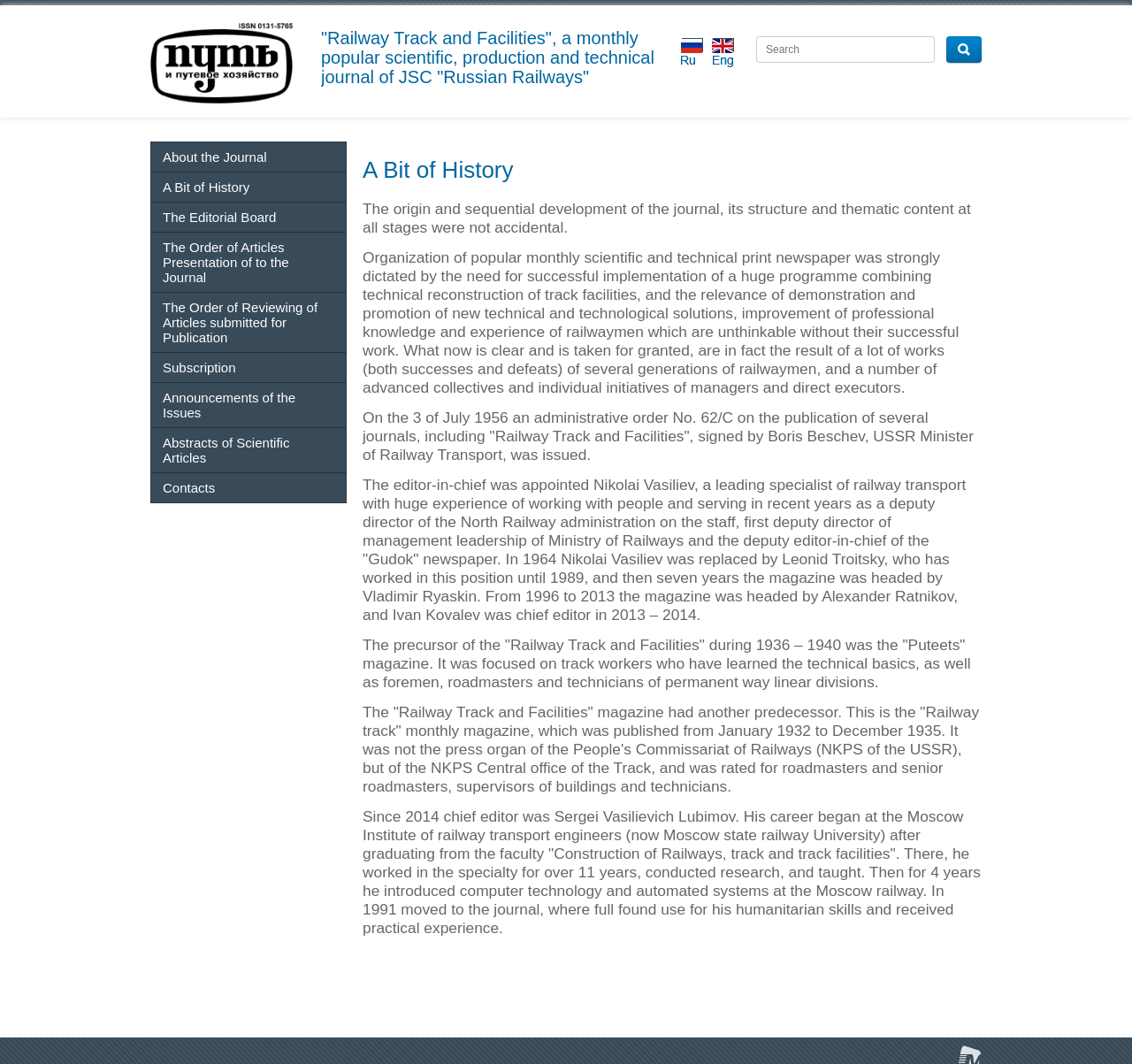Find the bounding box coordinates of the element you need to click on to perform this action: 'Contact the journal'. The coordinates should be represented by four float values between 0 and 1, in the format [left, top, right, bottom].

[0.134, 0.445, 0.305, 0.472]